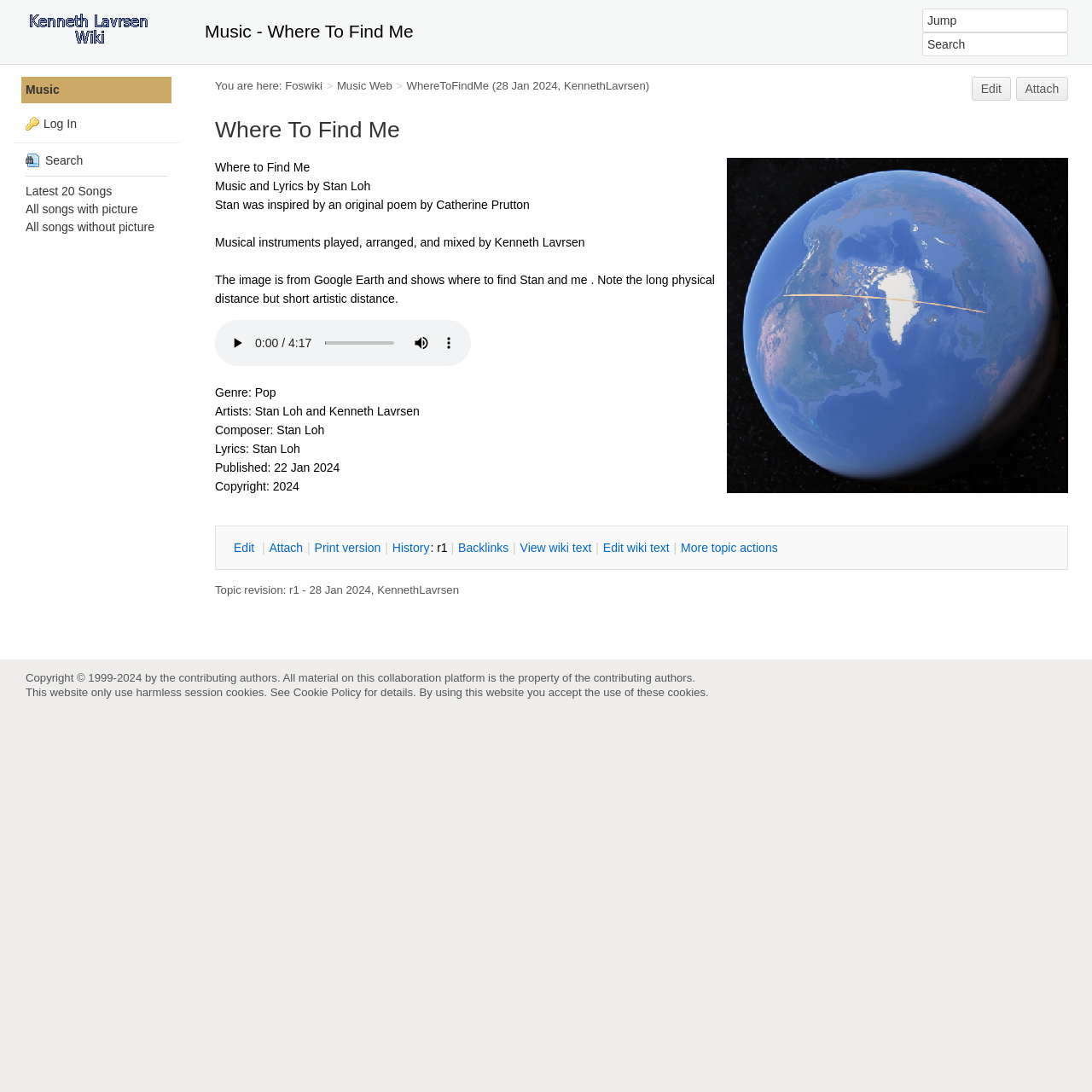Respond to the question below with a single word or phrase:
Who is the artist of the song?

Stan Loh and Kenneth Lavrsen